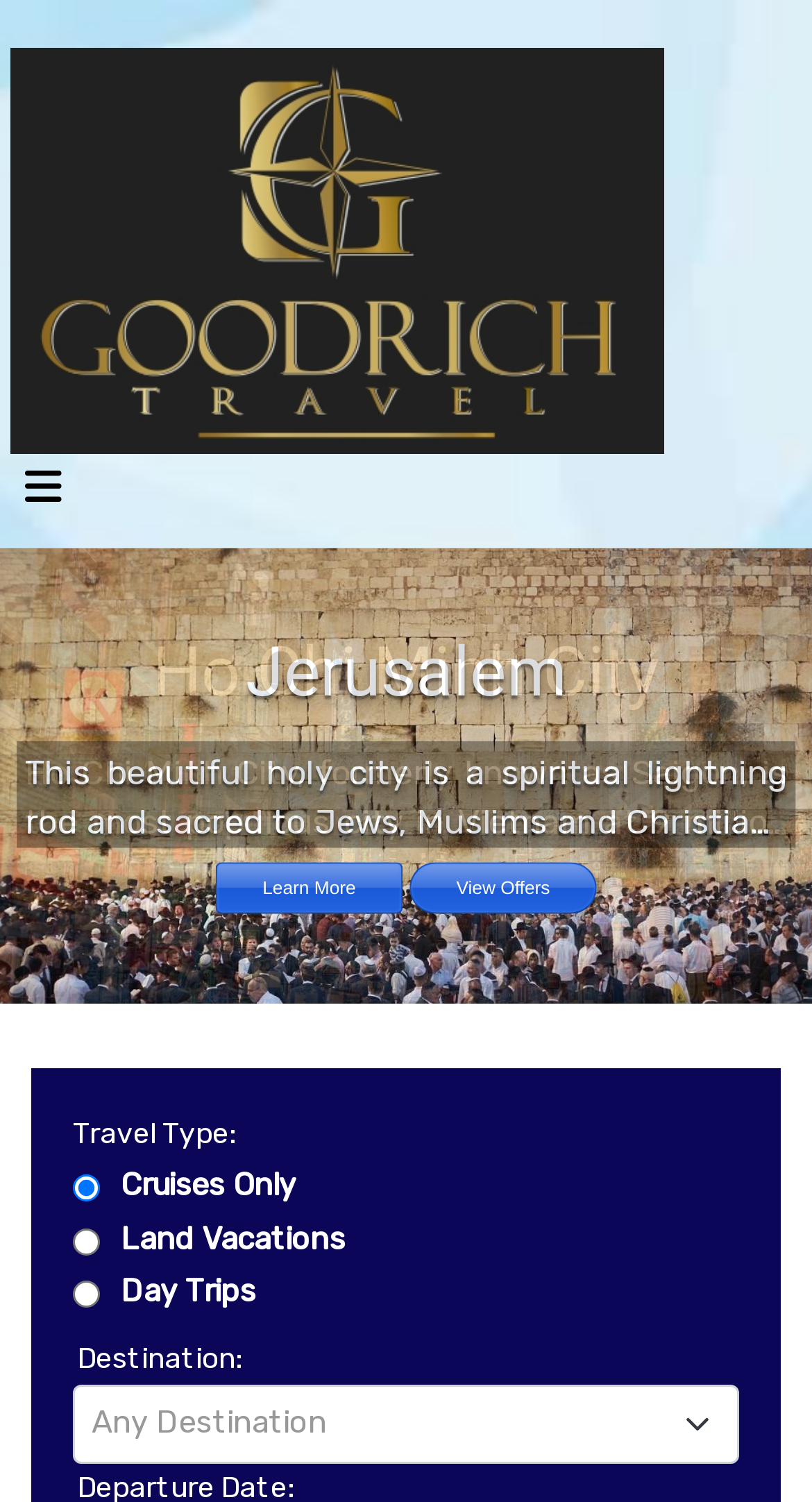What are the two options to proceed with travel planning?
Please provide a detailed and thorough answer to the question.

The webpage provides two links, 'Learn More' and 'View Offers', which allow users to proceed with their travel planning.